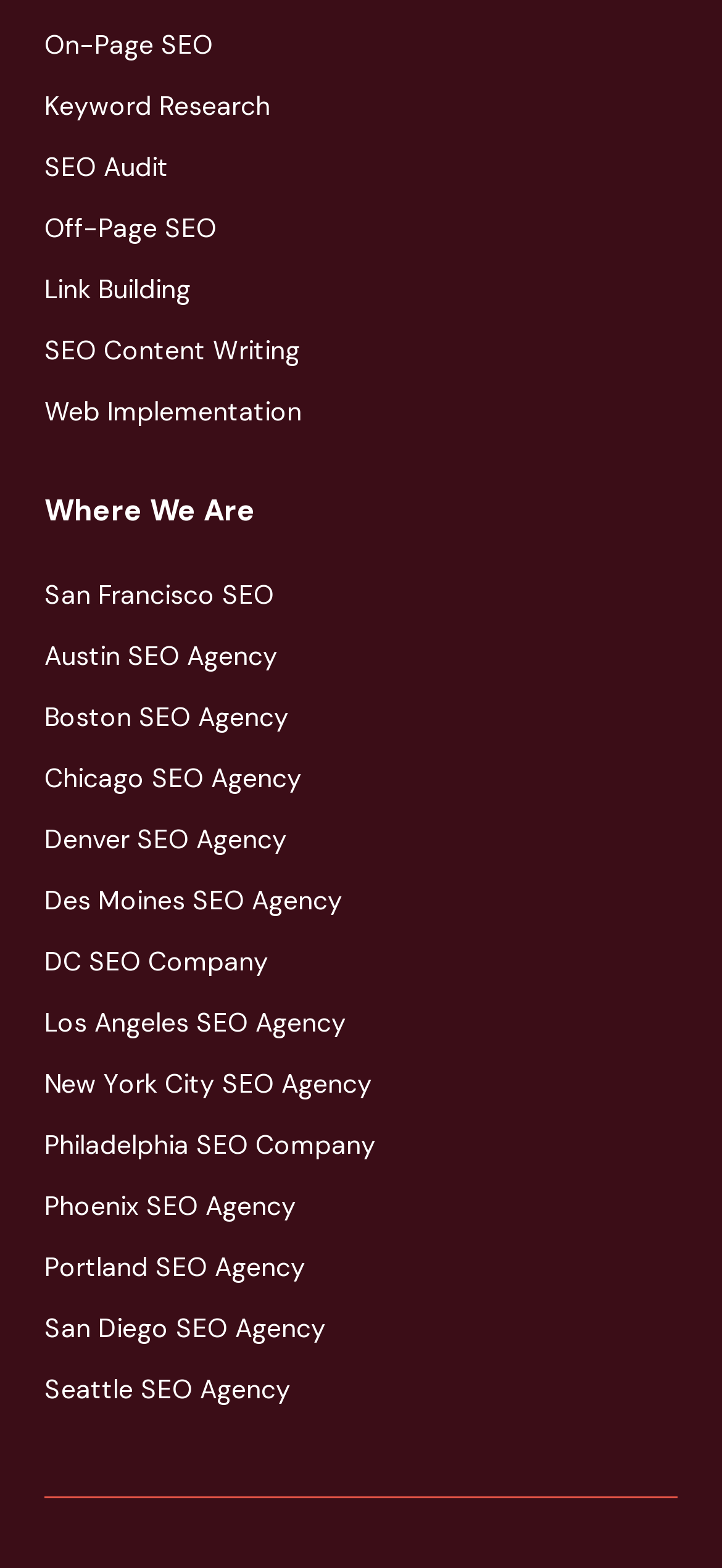Locate the bounding box coordinates of the area to click to fulfill this instruction: "Learn about 'Link Building'". The bounding box should be presented as four float numbers between 0 and 1, in the order [left, top, right, bottom].

[0.062, 0.172, 0.677, 0.197]